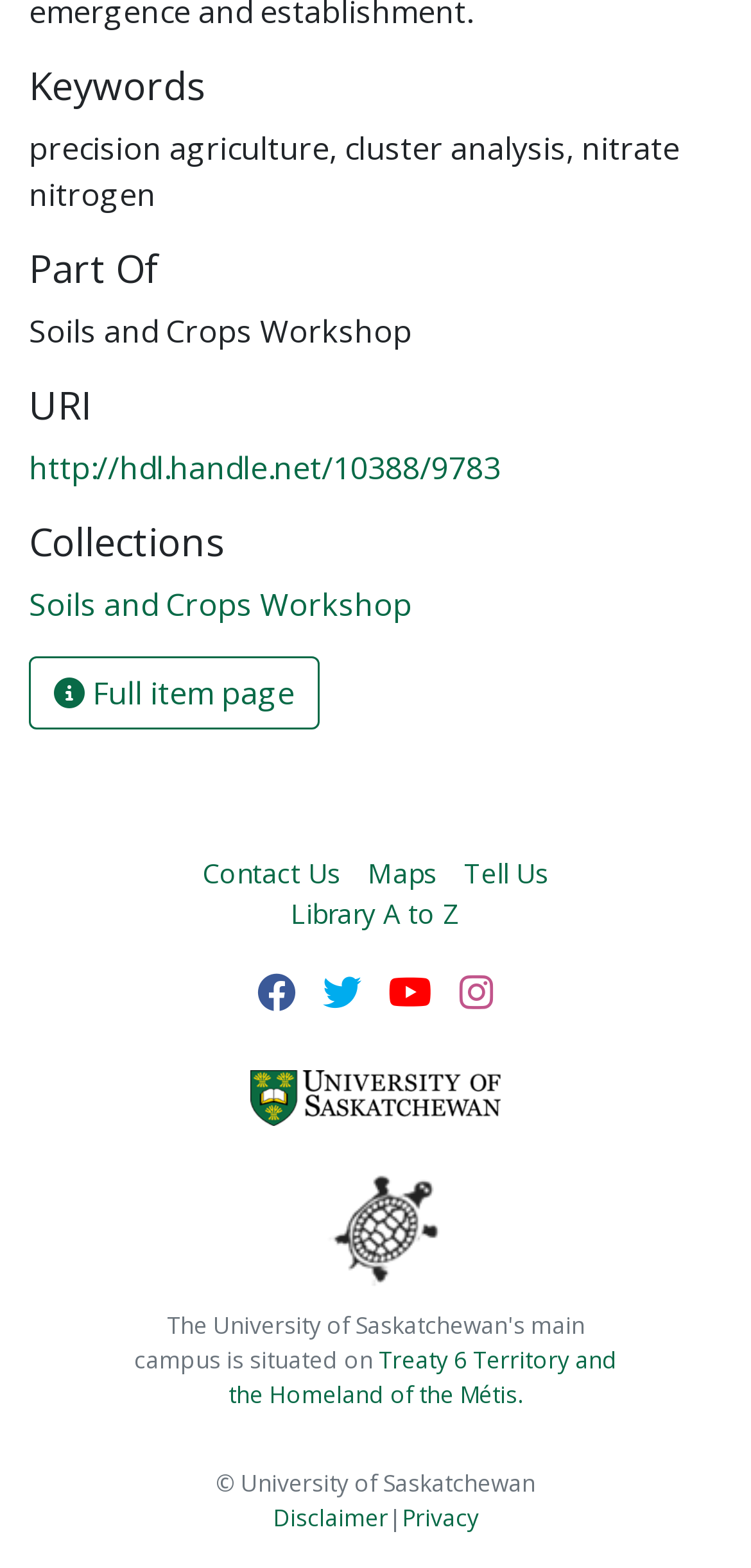Find the bounding box coordinates of the element to click in order to complete the given instruction: "Go to University of Saskatchewan."

[0.333, 0.681, 0.667, 0.72]